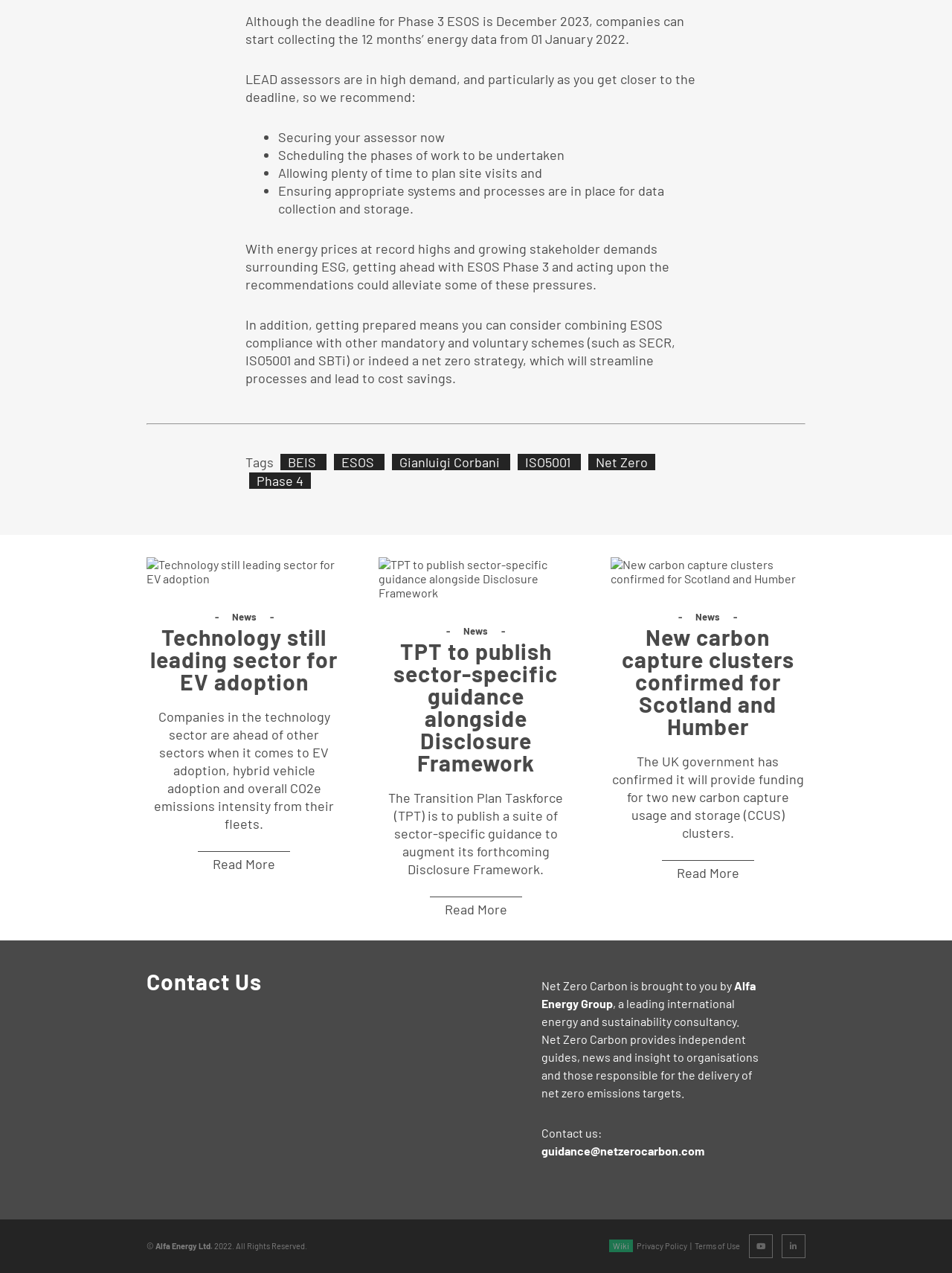Please locate the bounding box coordinates for the element that should be clicked to achieve the following instruction: "Contact Net Zero Carbon". Ensure the coordinates are given as four float numbers between 0 and 1, i.e., [left, top, right, bottom].

[0.568, 0.898, 0.74, 0.909]